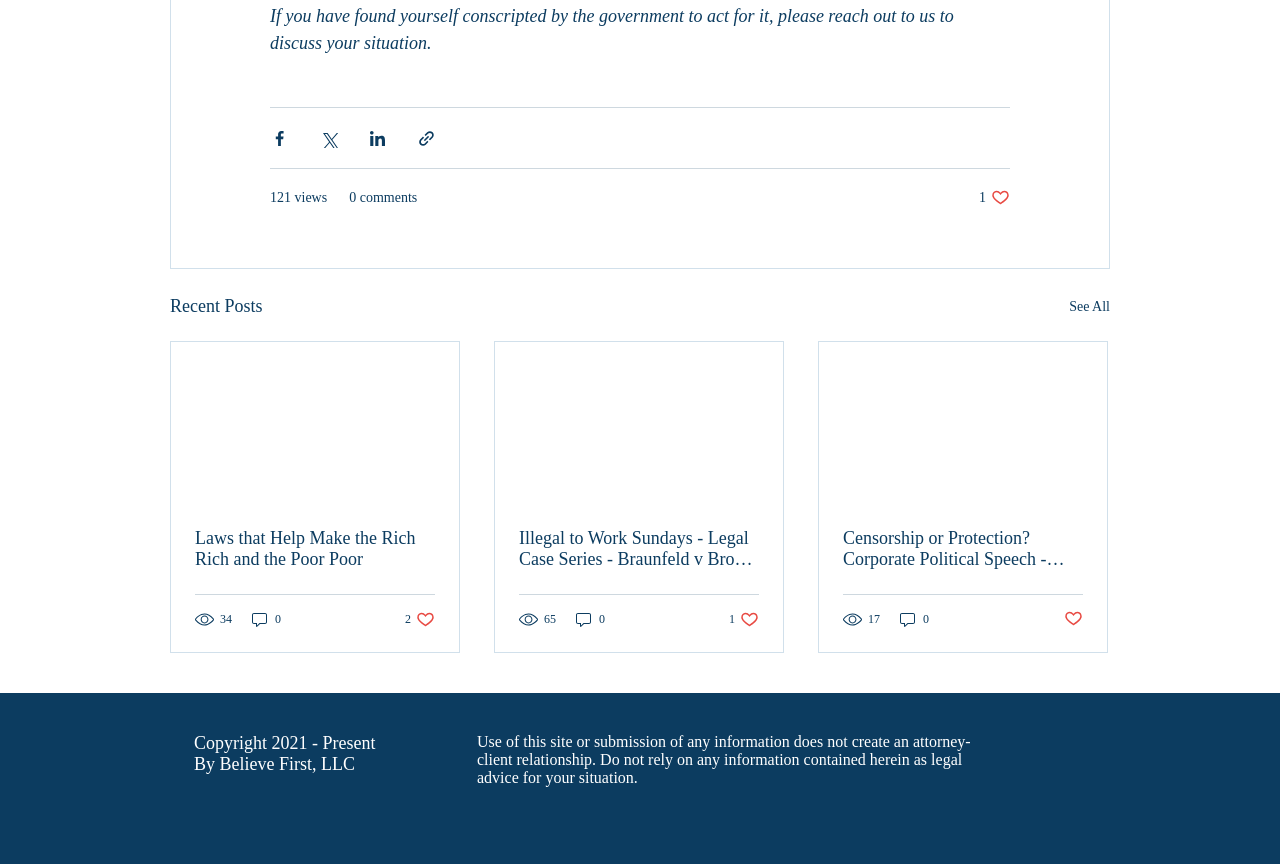What is the meaning of the numbers below each post?
Answer the question based on the image using a single word or a brief phrase.

View and comment counts